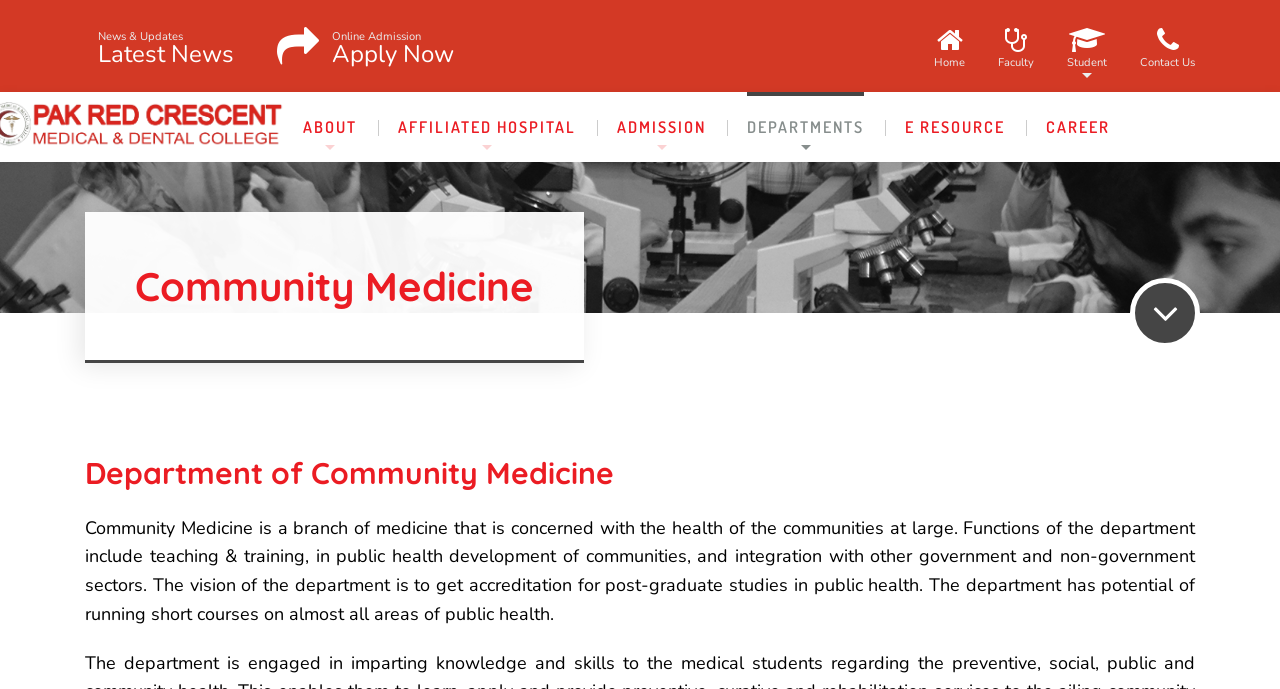Offer a detailed account of what is visible on the webpage.

The webpage is about the Community Medicine department at Pak Red Crescent Medical and Dental College. At the top left, there are two links: "News & Updates Latest News" and "Online Admission Apply Now". To the right of these links, there are five navigation links: "Home", "Faculty", "Student", and "Contact Us", represented by icons. 

Below these links, there is a horizontal menu with six links: "ABOUT", "AFFILIATED HOSPITAL", "ADMISSION", "DEPARTMENTS", "E RESOURCE", and "CAREER". 

The main content of the page is headed by "Community Medicine" and has a brief description of the department. Below this heading, there is a link with an icon, and then a subheading "Department of Community Medicine". The page then provides a detailed description of the department, including its functions, vision, and potential courses.